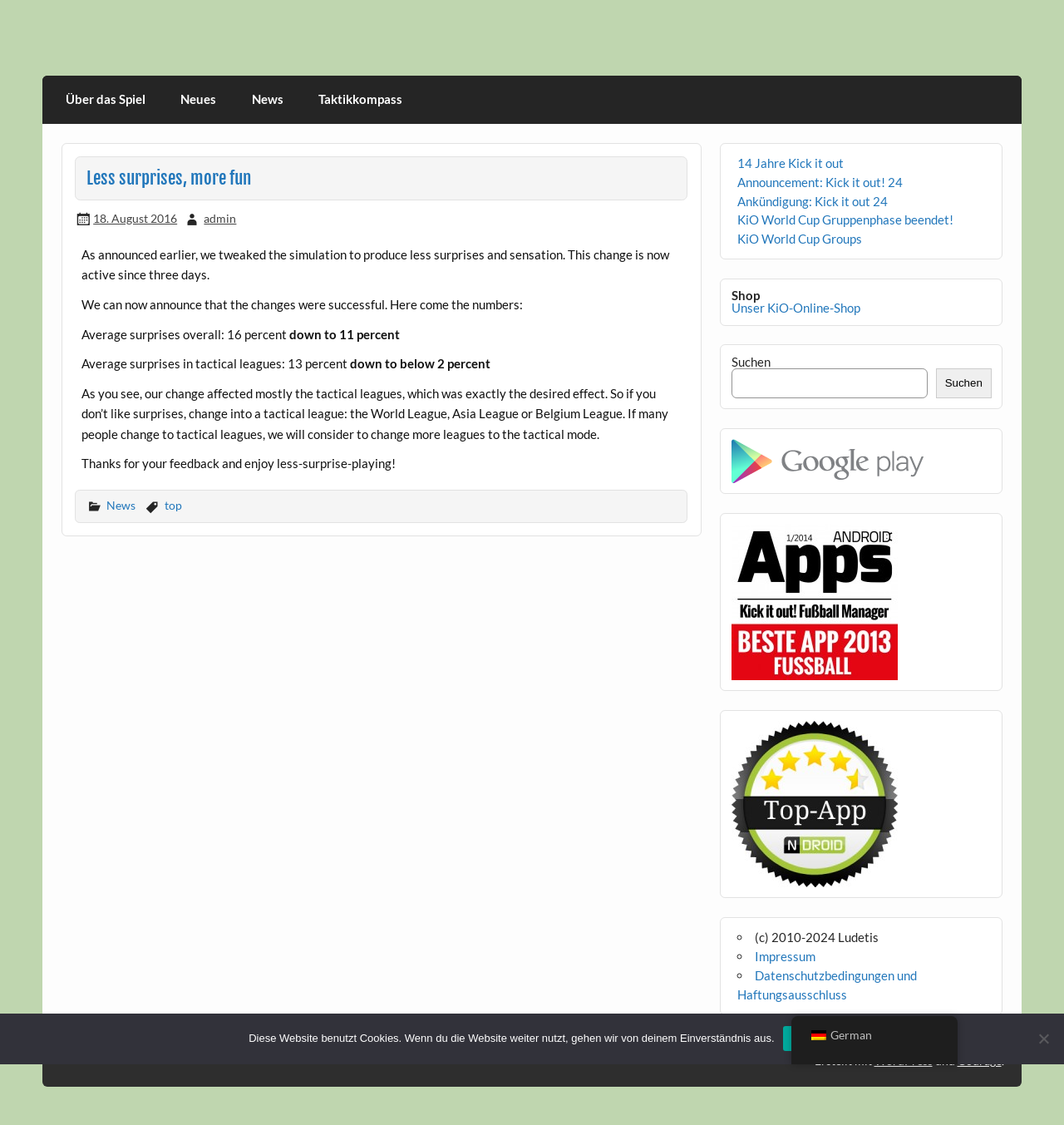Please find the bounding box coordinates of the element's region to be clicked to carry out this instruction: "Read the 'Multiplayer Football Manager' article".

[0.086, 0.048, 0.269, 0.064]